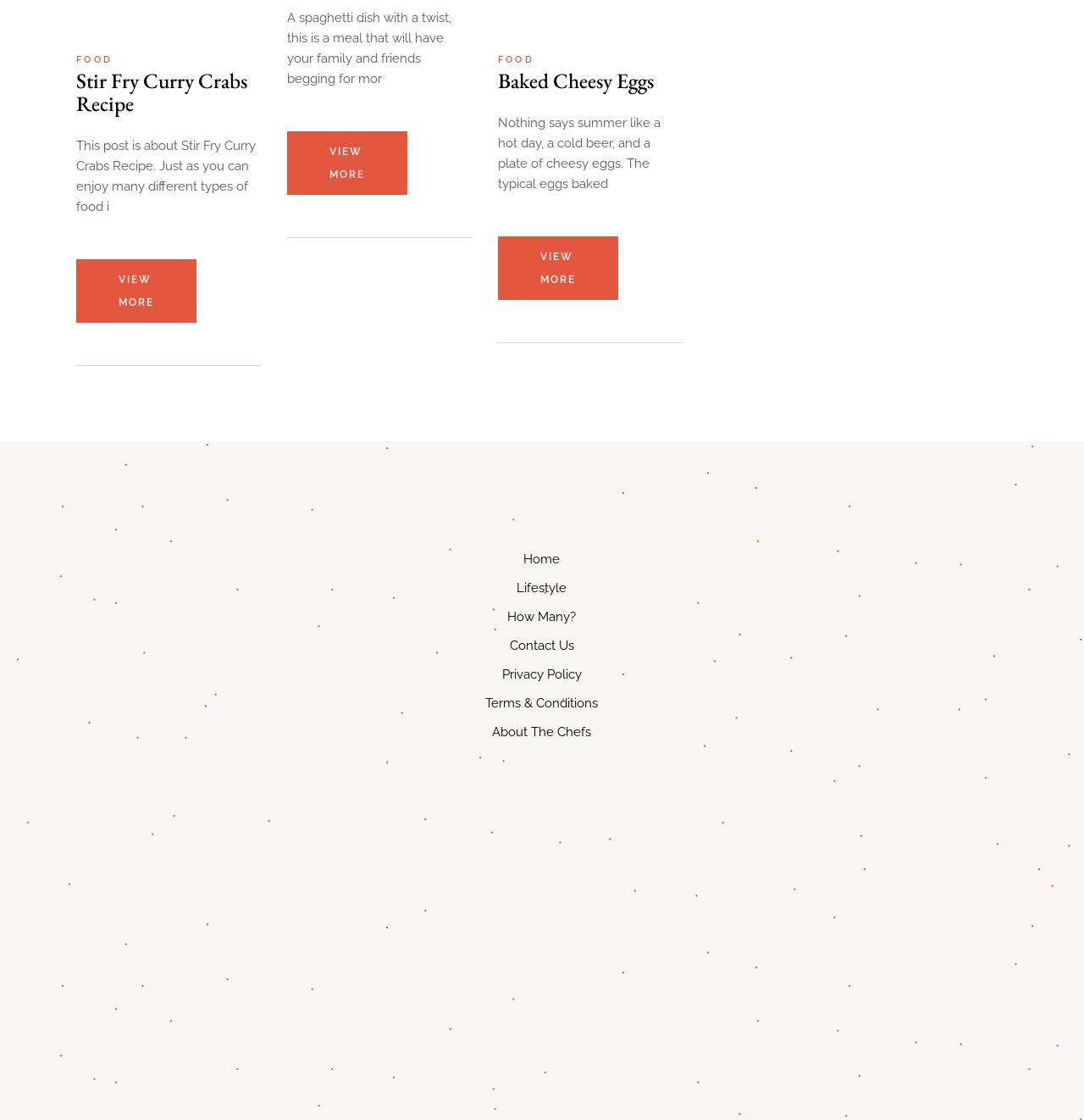Given the description of the UI element: "Contact Us", predict the bounding box coordinates in the form of [left, top, right, bottom], with each value being a float between 0 and 1.

[0.47, 0.57, 0.53, 0.583]